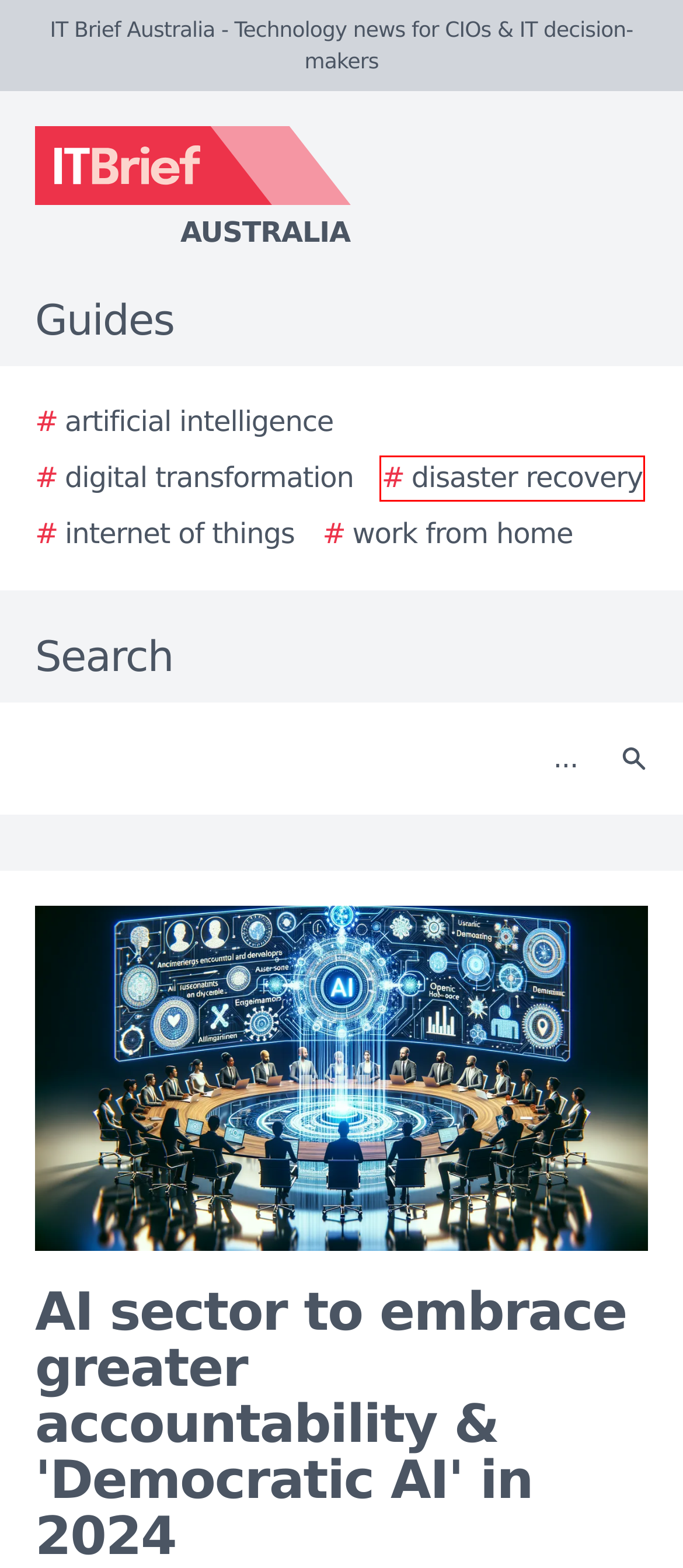Given a screenshot of a webpage featuring a red bounding box, identify the best matching webpage description for the new page after the element within the red box is clicked. Here are the options:
A. FutureFive Australia - Media kit
B. The 2024 Ultimate Guide to Work from Home
C. TechDay Asia - Asia's technology news network
D. The 2024 Ultimate Guide to Digital Transformation
E. TechDay UK - The United Kingdom's, technology news network
F. The 2024 Ultimate Guide to Disaster Recovery
G. The 2024 Ultimate Guide to Internet of Things
H. The 2024 Ultimate Guide to Artificial Intelligence

F